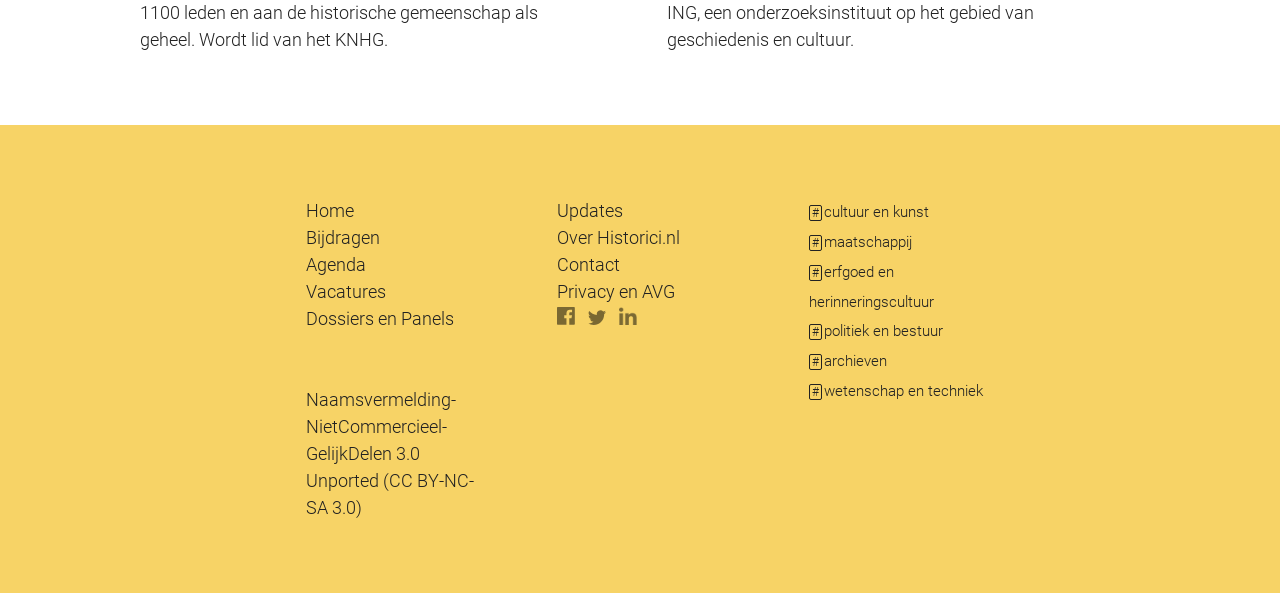Please find the bounding box coordinates for the clickable element needed to perform this instruction: "Go to Agenda".

[0.239, 0.429, 0.286, 0.464]